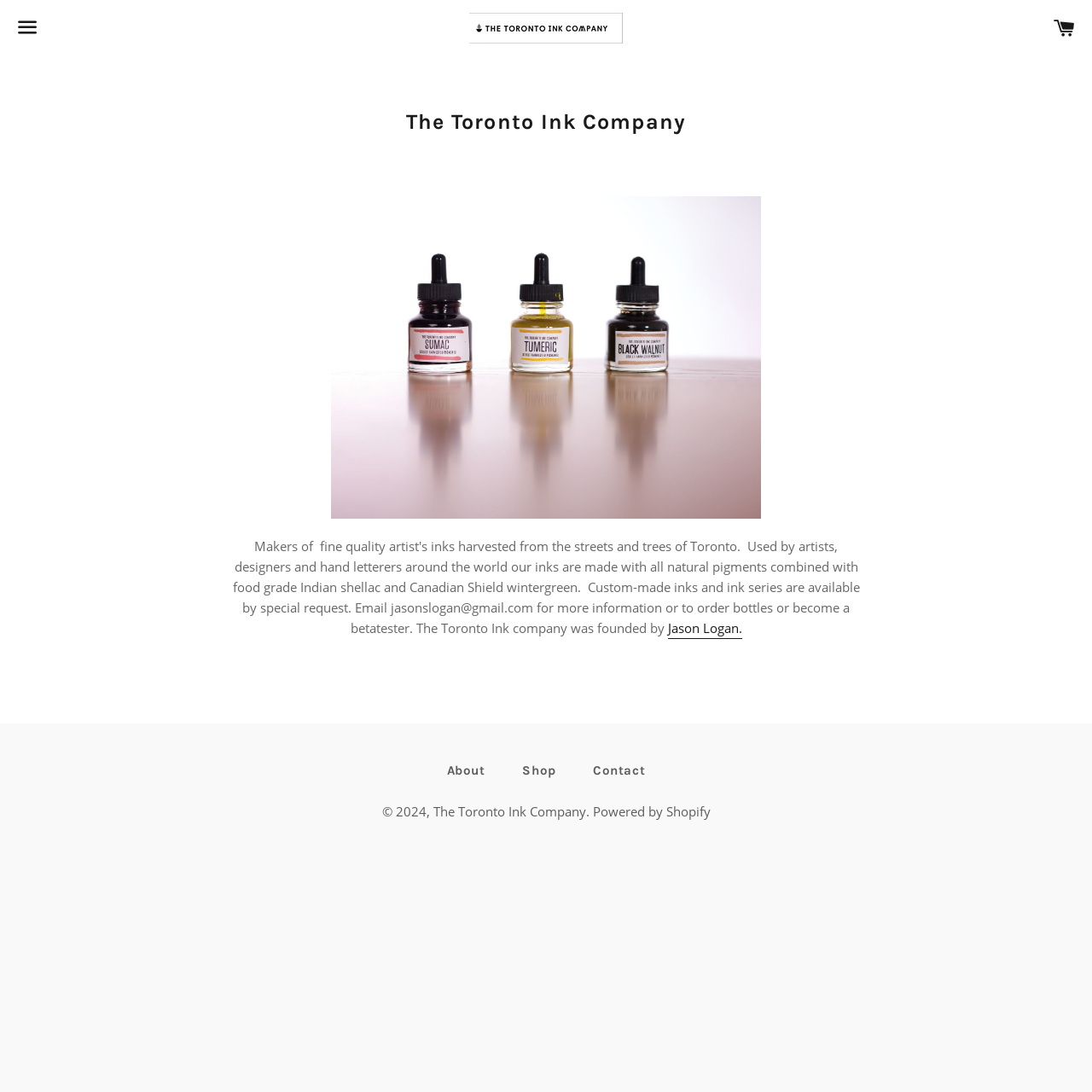Given the description of a UI element: "alt="Arborist USA Logo"", identify the bounding box coordinates of the matching element in the webpage screenshot.

None